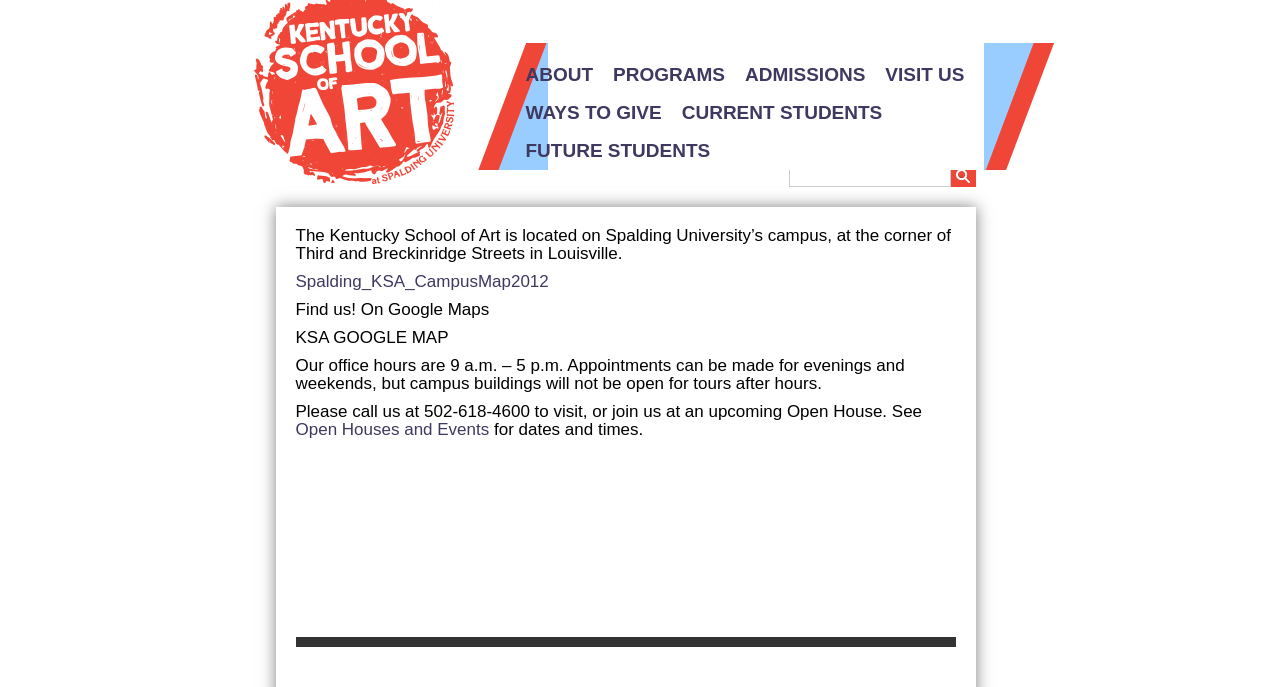Refer to the image and provide a thorough answer to this question:
What is the name of the map that shows the Kentucky School of Art campus?

I found this information by looking at the link element that says 'Spalding_KSA_CampusMap2012' which is likely a map of the campus.